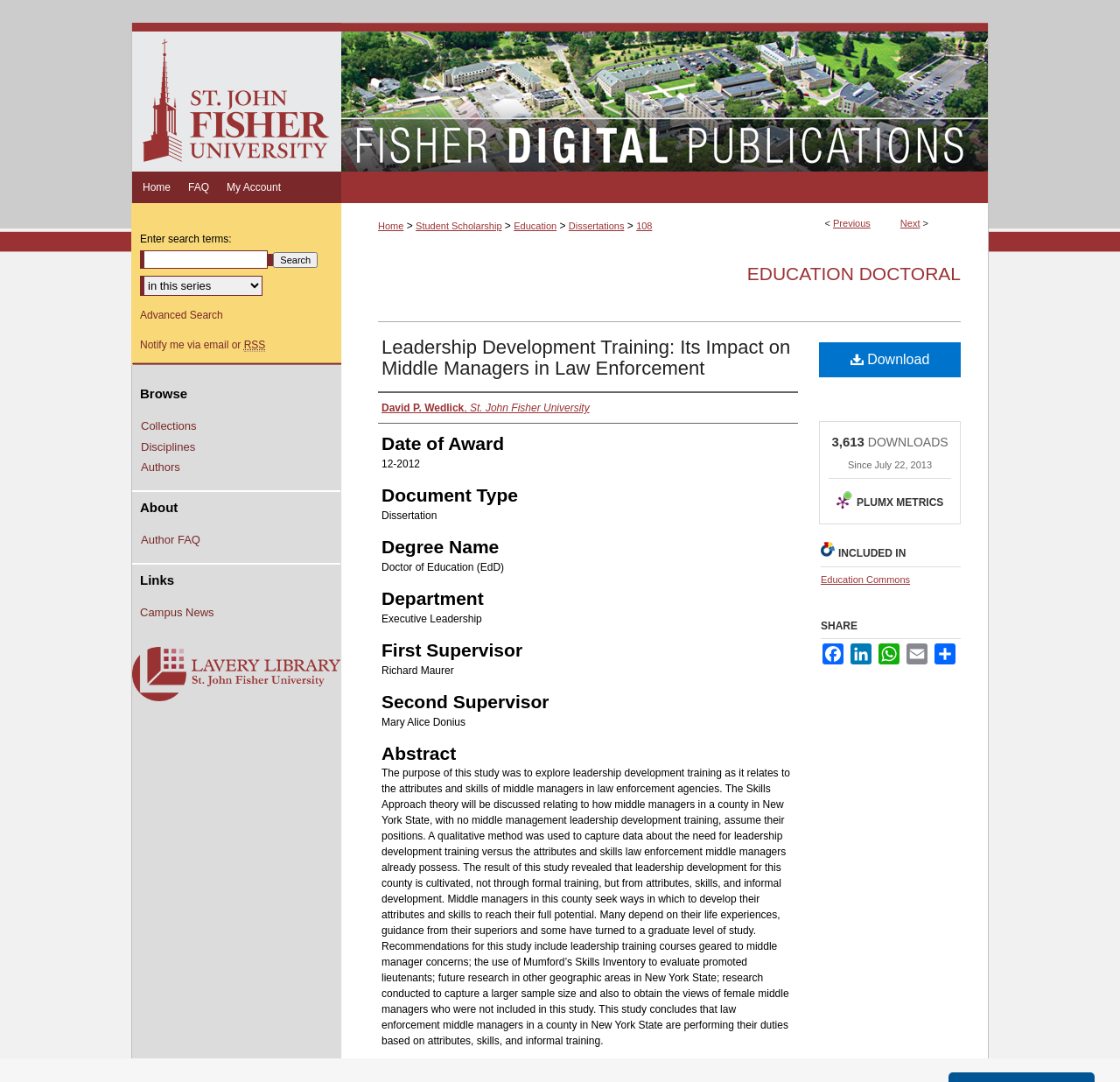What is the degree name of the author?
Refer to the image and provide a one-word or short phrase answer.

Doctor of Education (EdD)